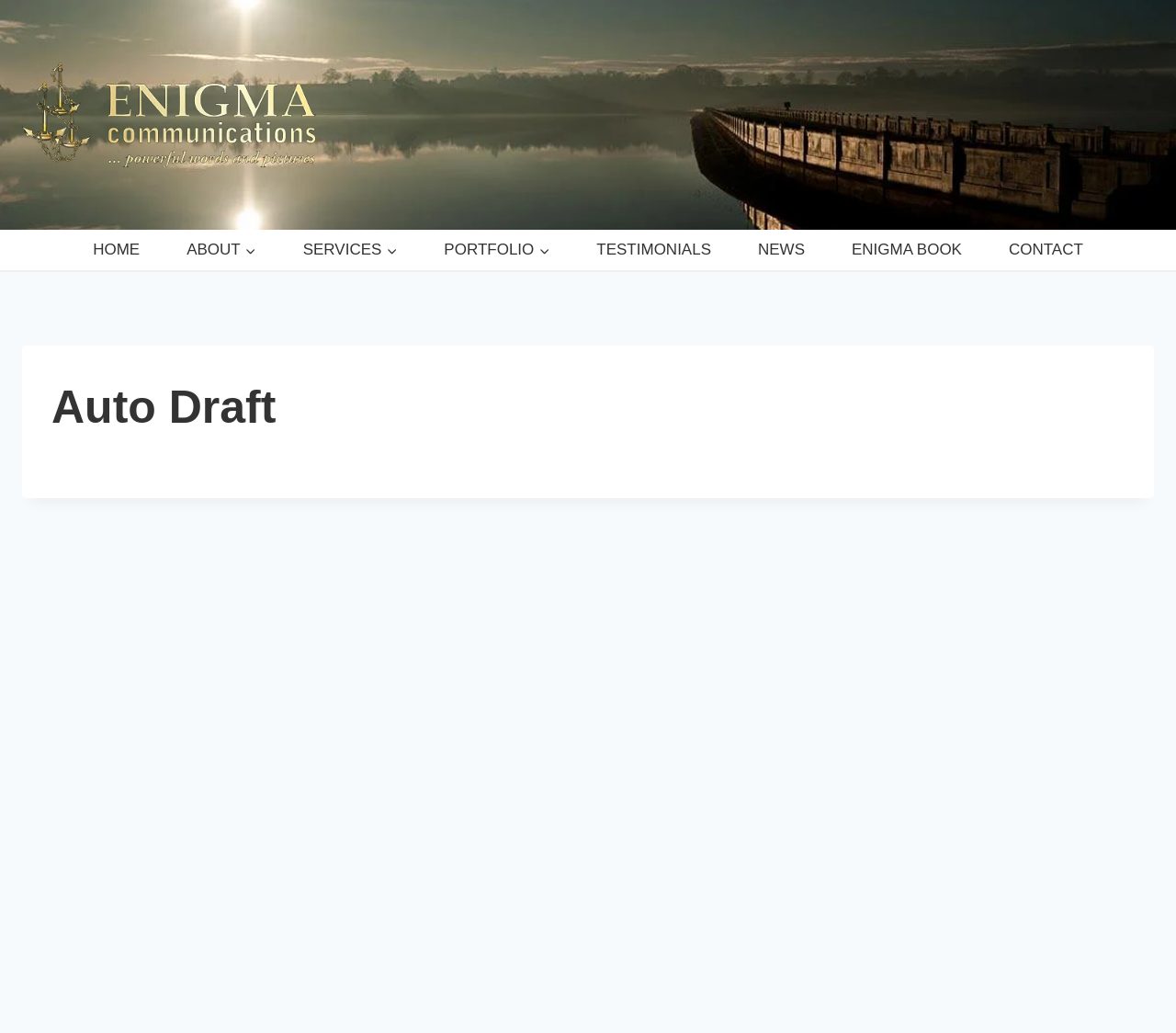Please identify the bounding box coordinates of the element I should click to complete this instruction: 'read the latest NEWS'. The coordinates should be given as four float numbers between 0 and 1, like this: [left, top, right, bottom].

[0.625, 0.222, 0.704, 0.262]